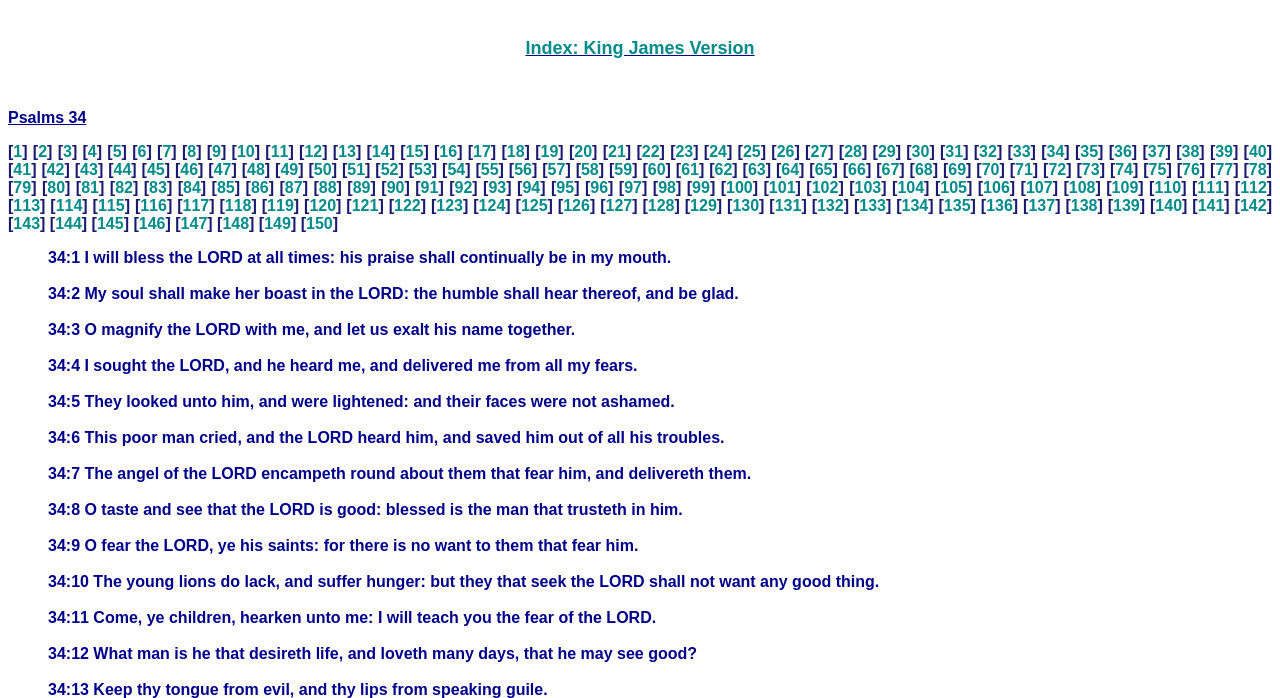Indicate the bounding box coordinates of the element that needs to be clicked to satisfy the following instruction: "click on Psalms 34". The coordinates should be four float numbers between 0 and 1, i.e., [left, top, right, bottom].

[0.006, 0.156, 0.994, 0.182]